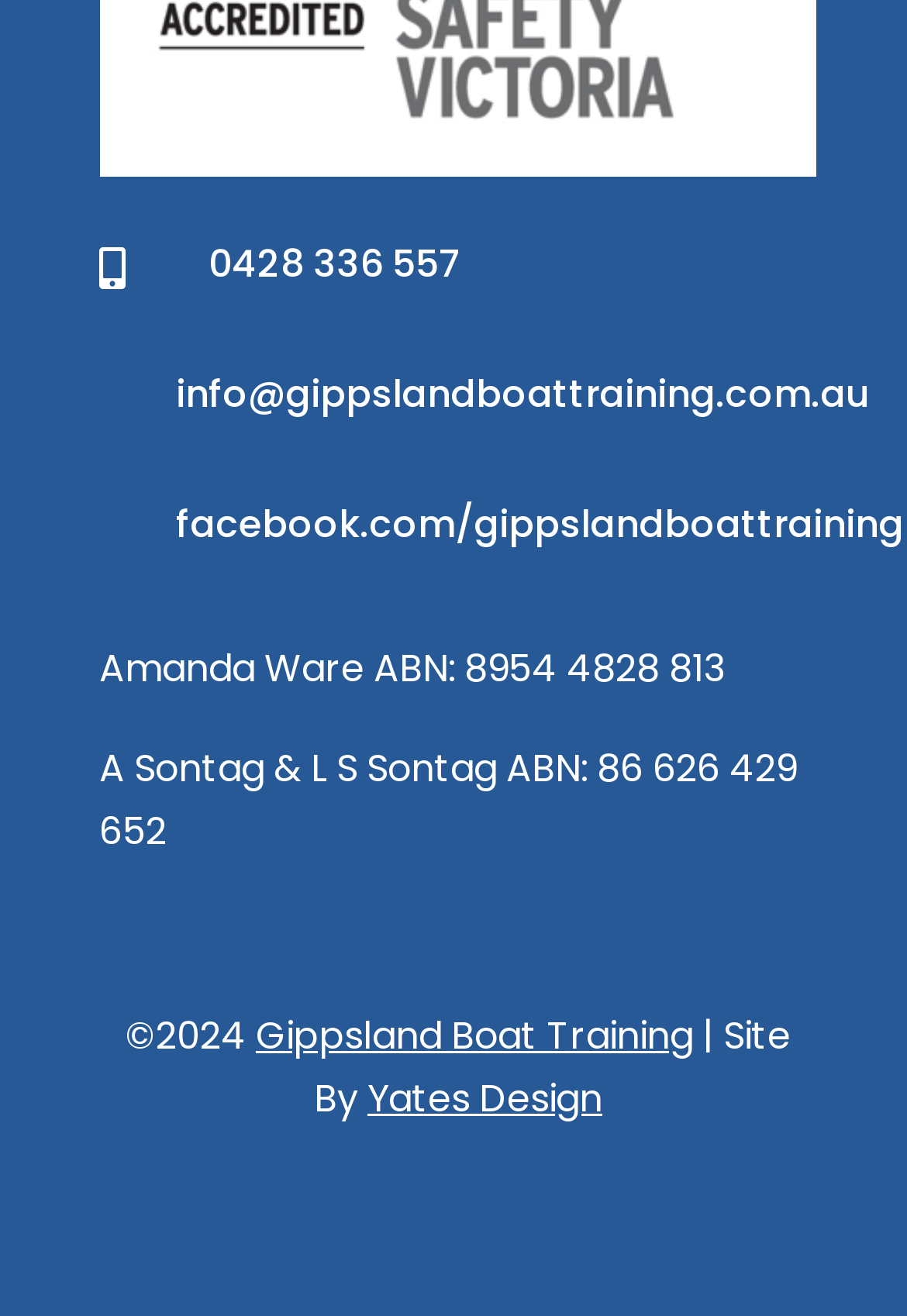Provide a brief response to the question using a single word or phrase: 
What is the Facebook page URL on the webpage?

facebook.com/gippslandboattraining